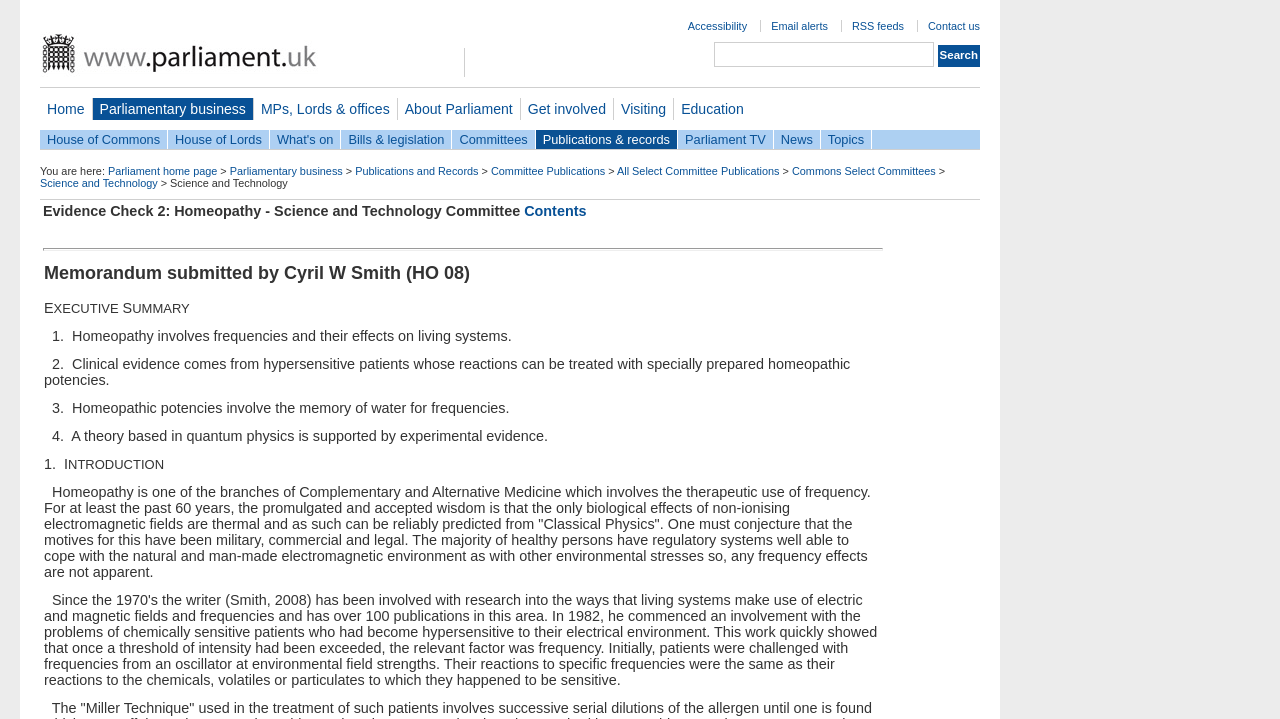How many links are in the top navigation bar?
Respond to the question with a well-detailed and thorough answer.

I found the answer by counting the number of links in the top navigation bar. There are links to 'Home', 'Parliamentary business', 'MPs, Lords & offices', 'About Parliament', 'Get involved', 'Visiting', and 'Education'.